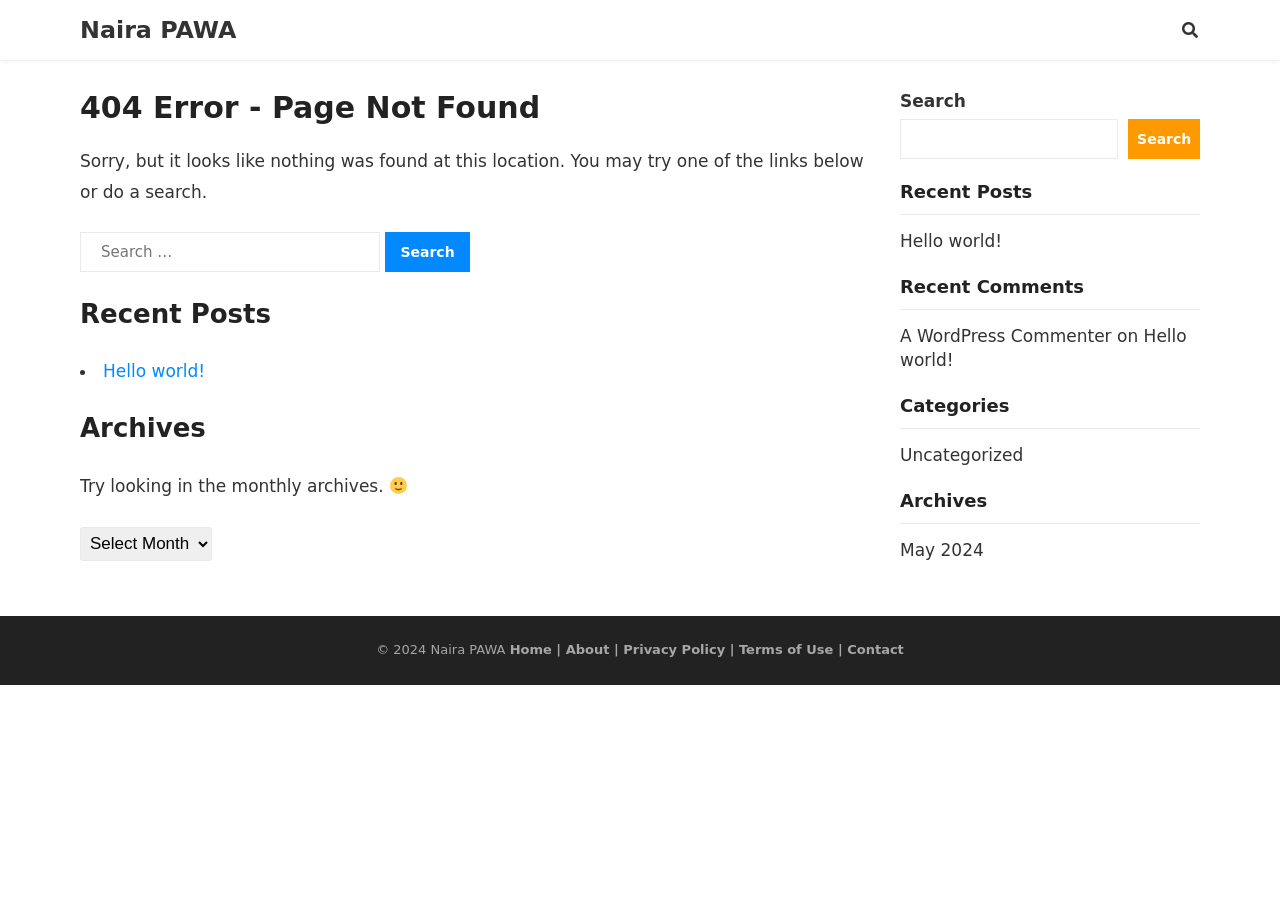Identify the bounding box coordinates of the area you need to click to perform the following instruction: "Go to the home page".

[0.398, 0.71, 0.431, 0.727]